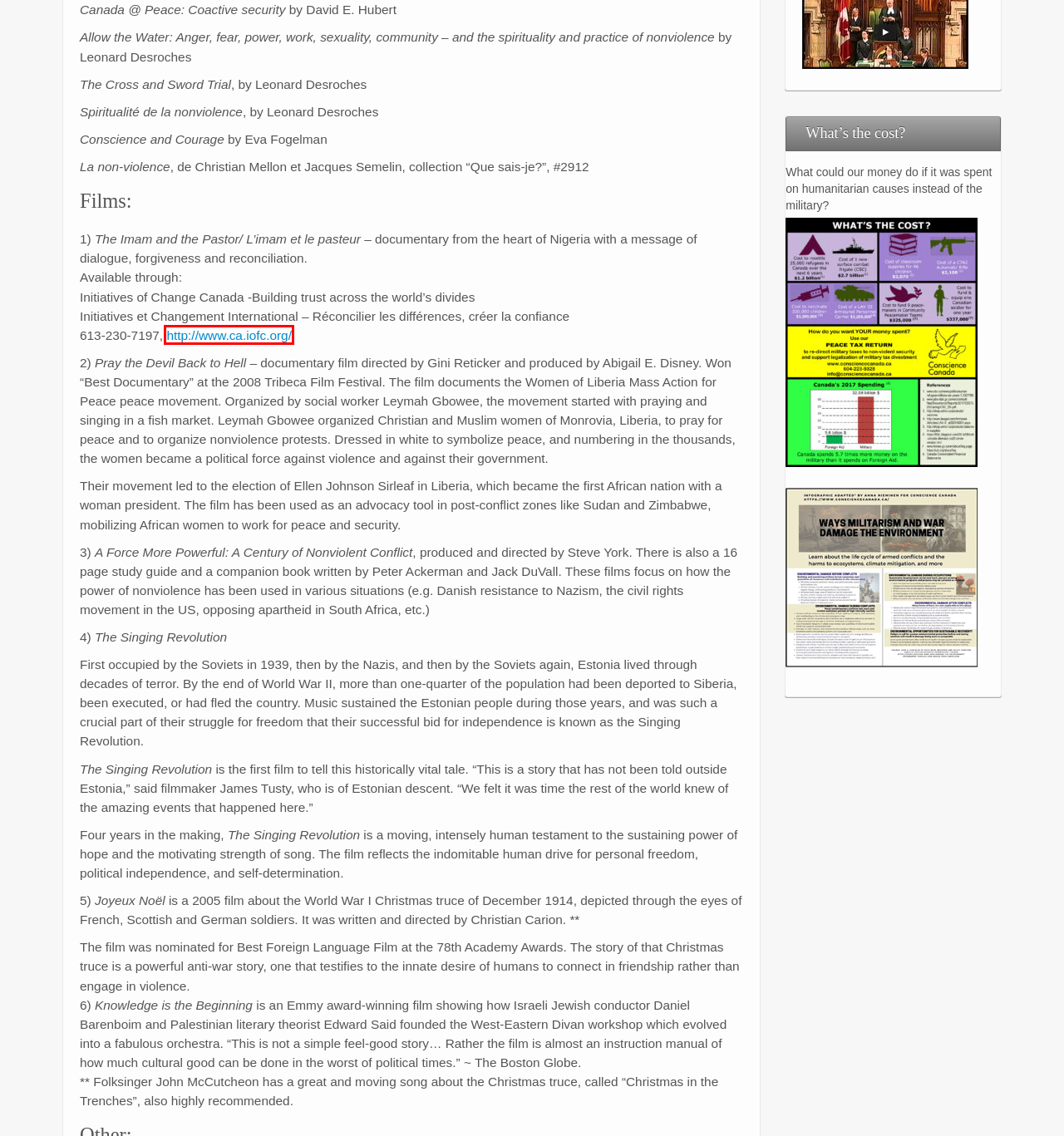You are given a screenshot of a webpage with a red rectangle bounding box. Choose the best webpage description that matches the new webpage after clicking the element in the bounding box. Here are the candidates:
A. Front Page | IofC Canada
B. Creativity – Conscience Canada
C. Peace Tax Return – Conscience Canada
D. | War Resisters' International
E. Resources – Conscience Canada
F. Conscience Canada
G. Donate – Conscience Canada
H. Initiatives – Conscience Canada

A